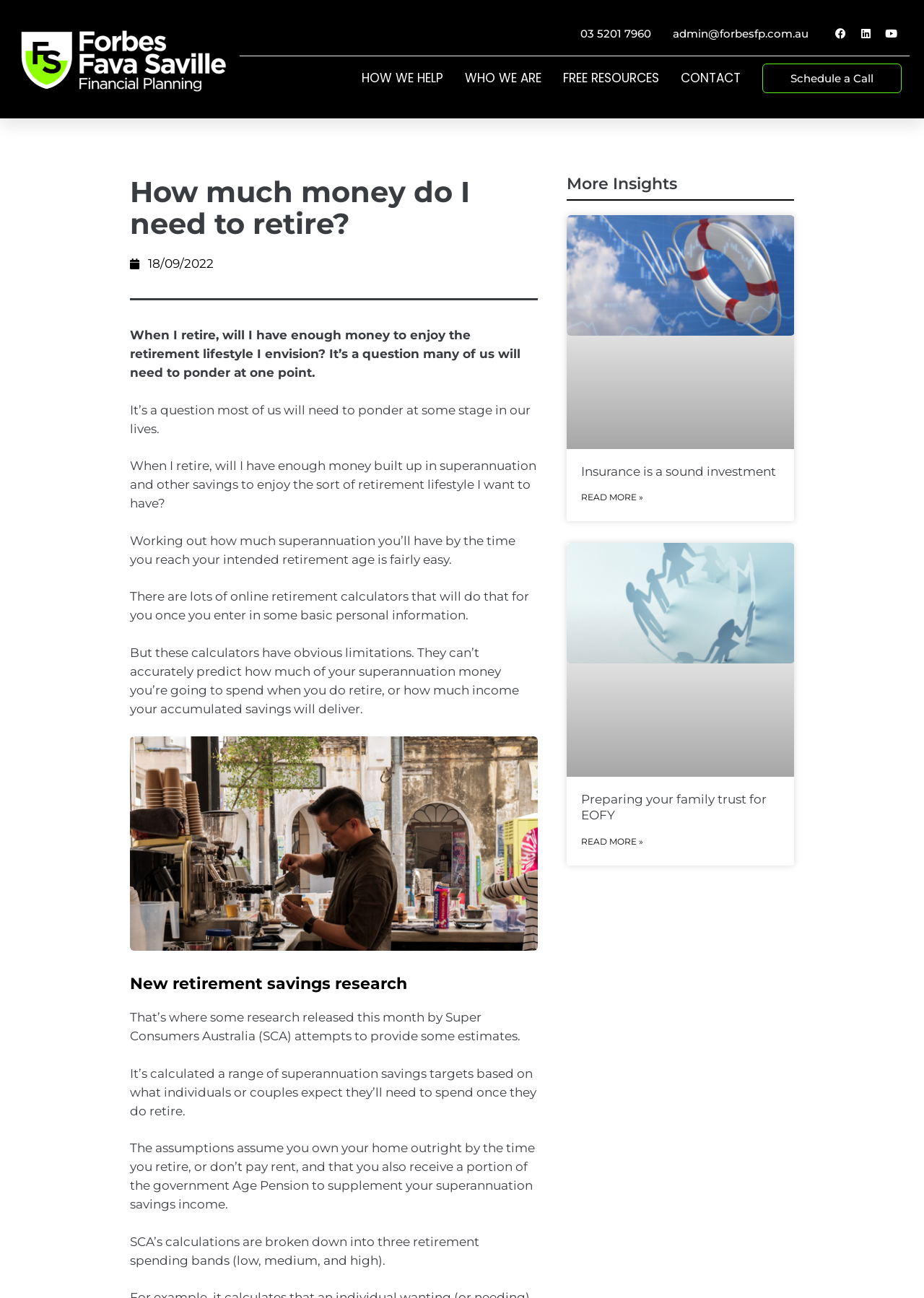Consider the image and give a detailed and elaborate answer to the question: 
What are the three retirement spending bands mentioned on the webpage?

According to the webpage, the research by Super Consumers Australia (SCA) breaks down retirement spending into three bands: low, medium, and high, which are used to estimate the amount of money needed for retirement.